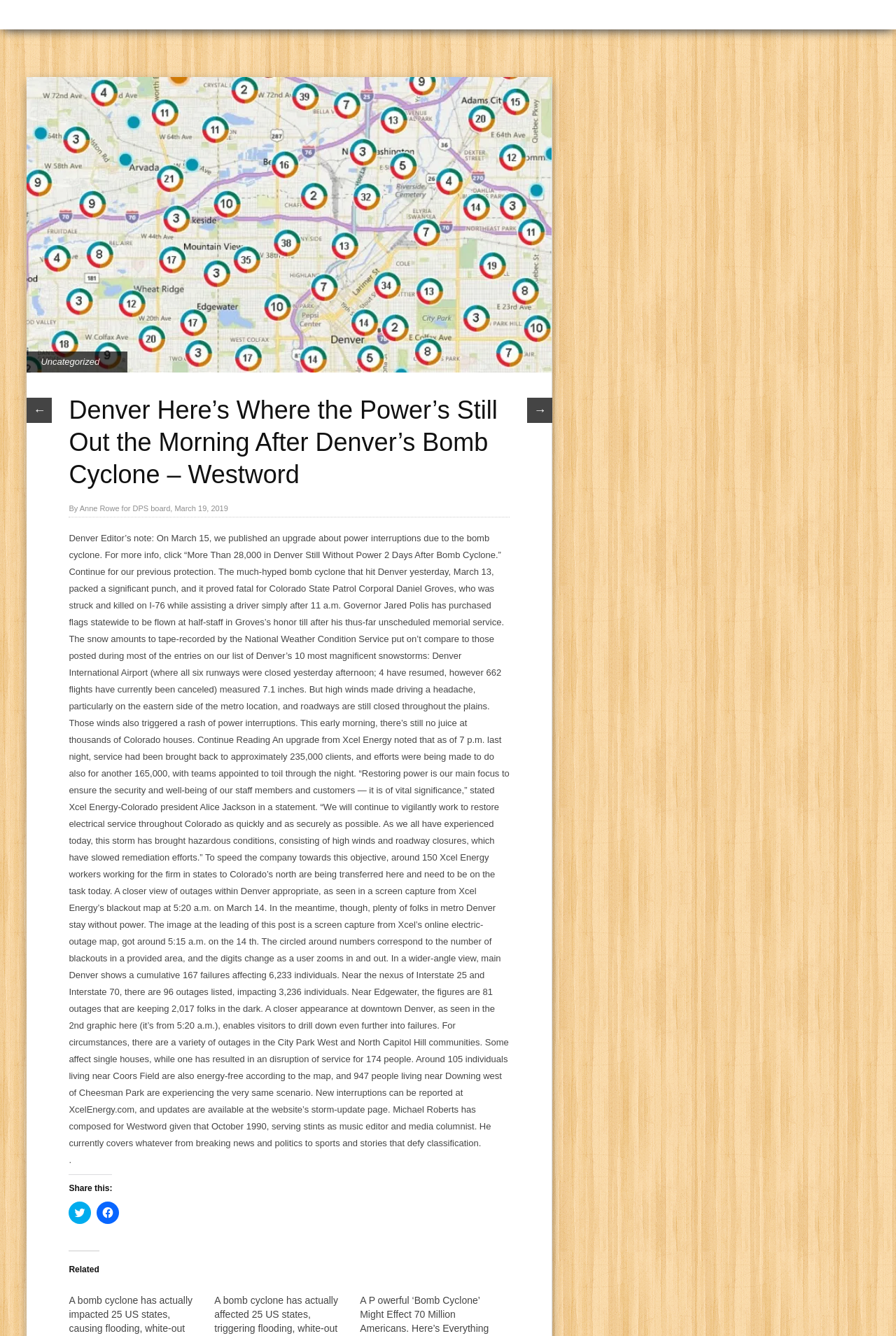Identify the bounding box coordinates for the UI element that matches this description: "Home appliance".

None